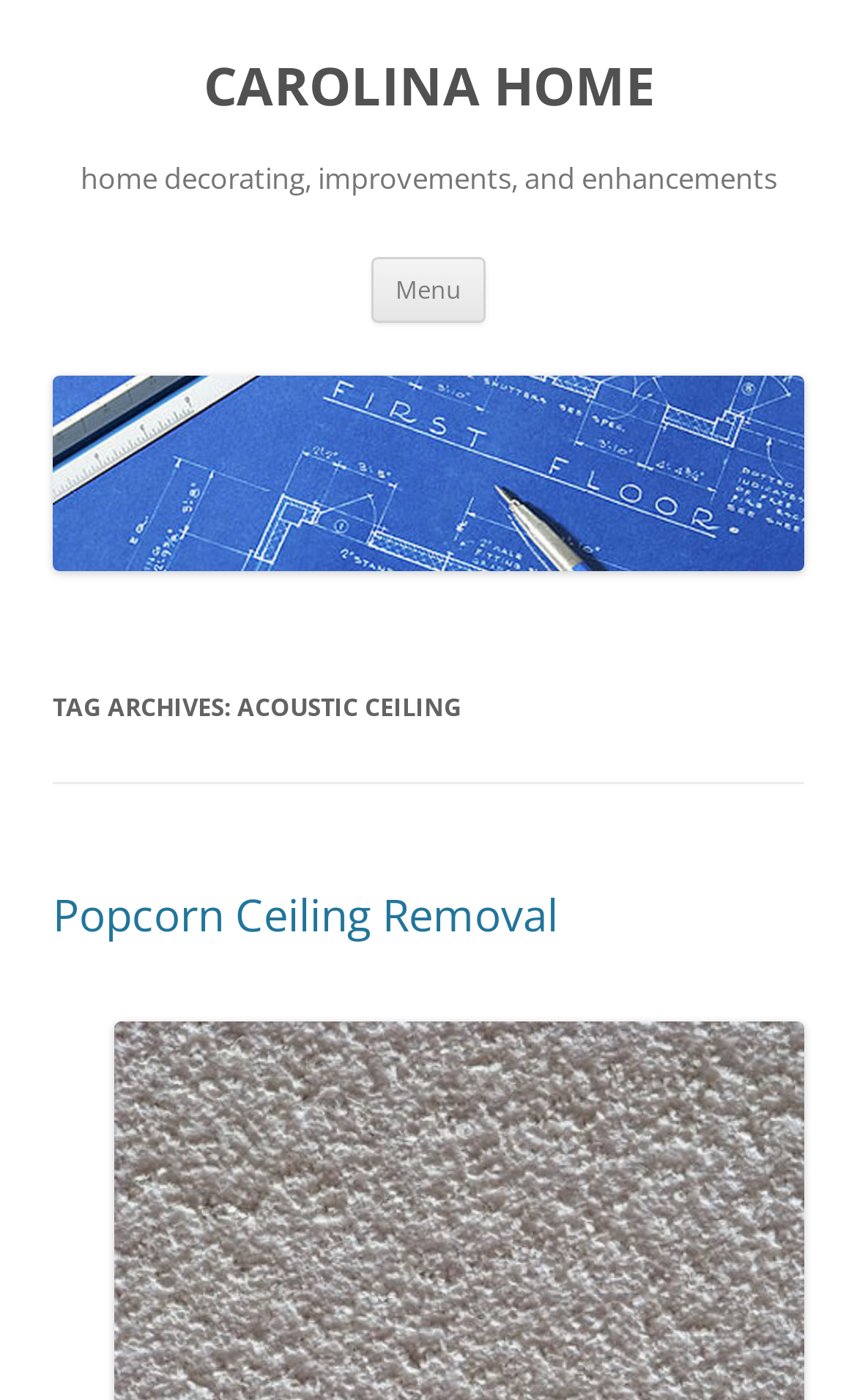Create a detailed summary of all the visual and textual information on the webpage.

The webpage is about CAROLINA HOME, a website focused on home decorating, improvements, and enhancements. At the top left of the page, there is a heading with the website's name, "CAROLINA HOME", which is also a link. Below it, there is a smaller heading that describes the website's content. 

To the right of the website's name, there is a button labeled "Menu". Next to the button, there is a link that allows users to "Skip to content". 

Below the menu button, there is another link to "CAROLINA HOME", which is accompanied by an image with the same name. 

The main content of the webpage is divided into sections, with headings that describe the topics. The first section is titled "TAG ARCHIVES: ACOUSTIC CEILING", which suggests that the webpage is an archive of articles related to acoustic ceilings. 

Under the archive title, there is a subheading "Popcorn Ceiling Removal", which is also a link. This link is likely an article or a page that provides information on removing popcorn ceilings.